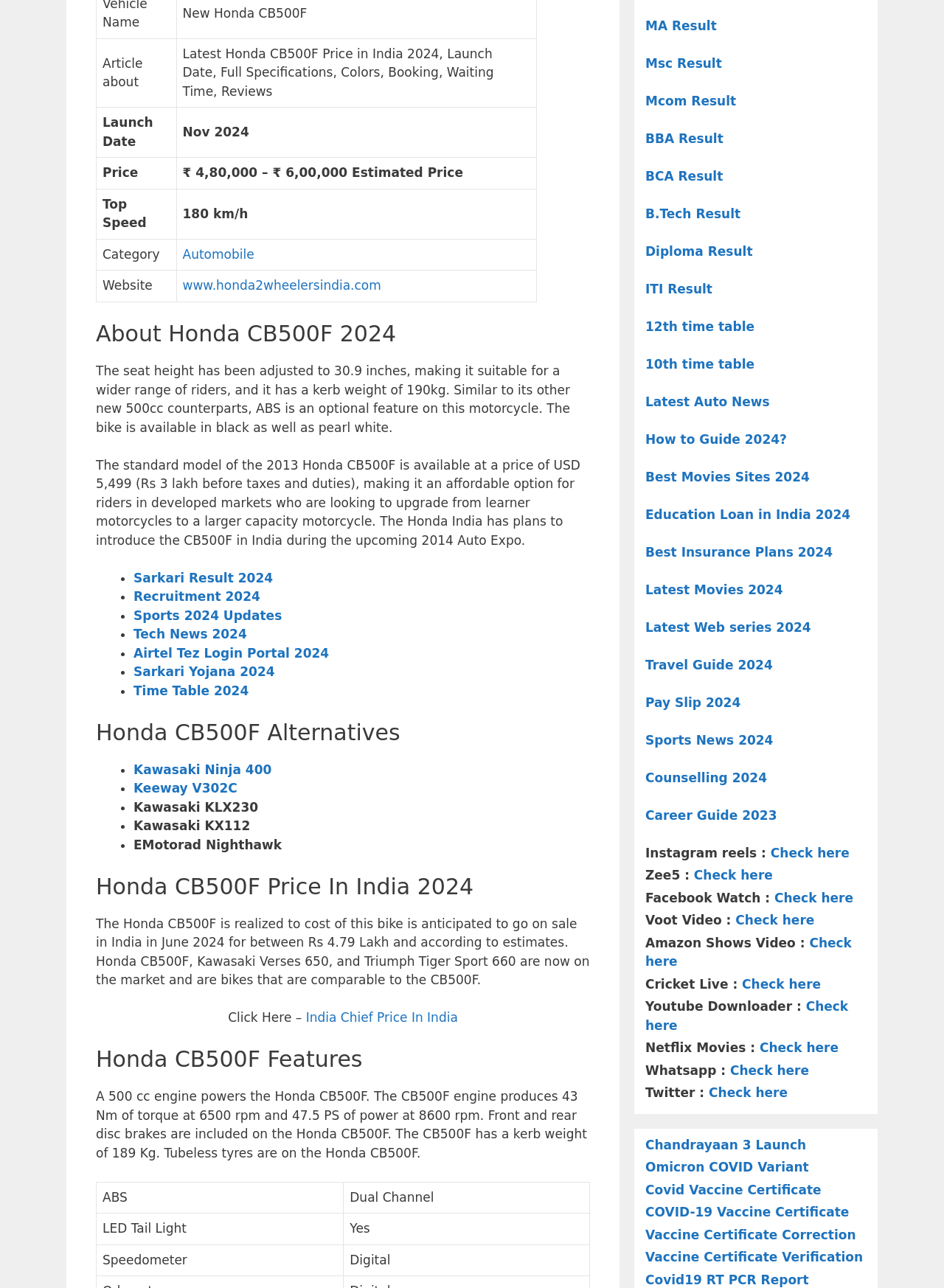Determine the bounding box coordinates of the clickable element necessary to fulfill the instruction: "Click on the link to know more about Automobile". Provide the coordinates as four float numbers within the 0 to 1 range, i.e., [left, top, right, bottom].

[0.193, 0.192, 0.269, 0.203]